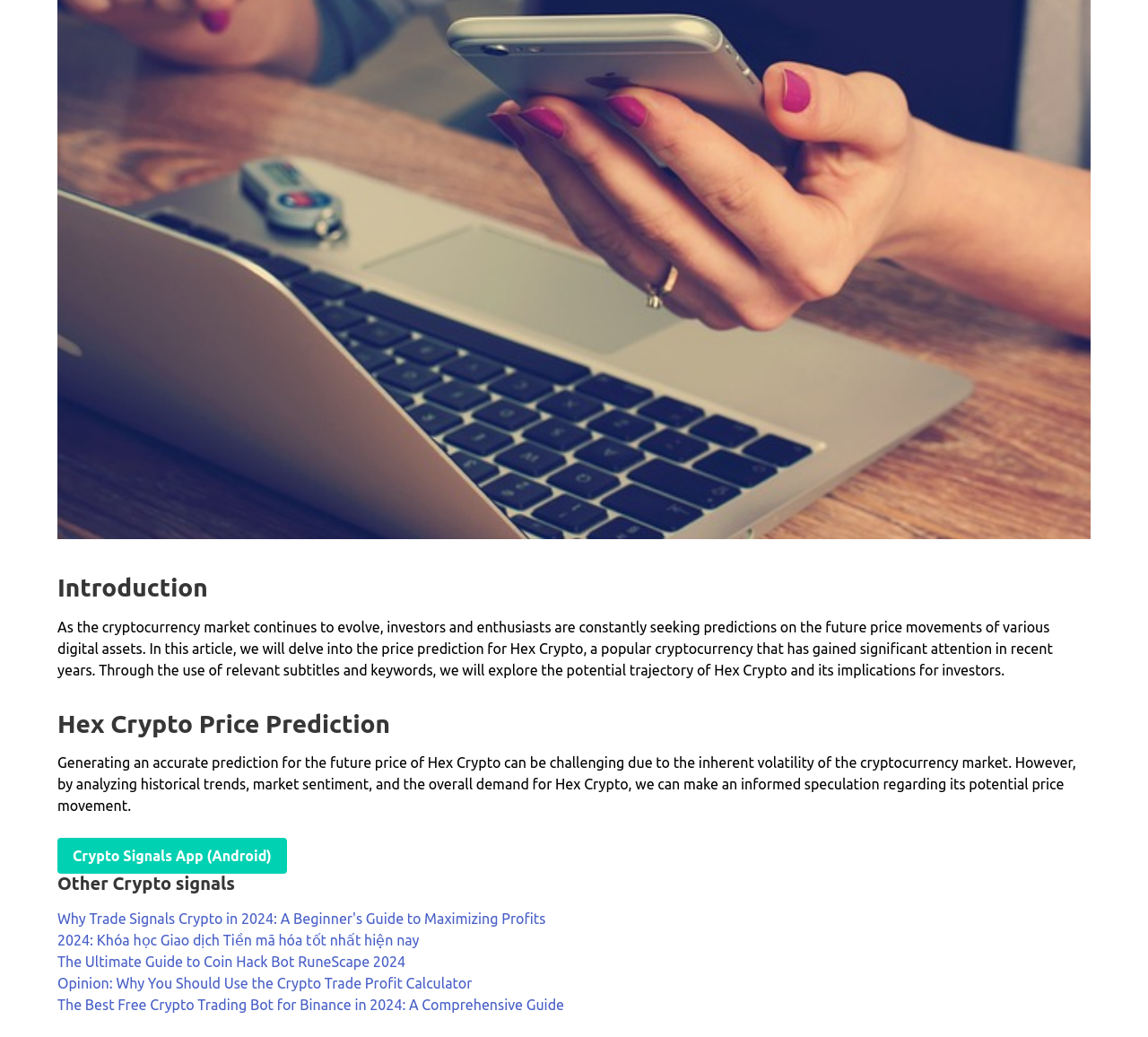How many sections are there in the article?
Please give a detailed and elaborate answer to the question based on the image.

The article can be divided into three sections: the introduction, the section on Hex Crypto price prediction, and the section on other crypto signals. These sections are separated by headings and provide different types of information related to Hex Crypto and other cryptocurrencies.